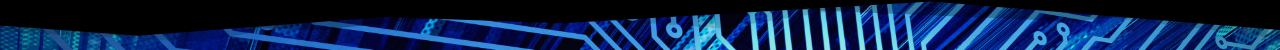Explain in detail what you see in the image.

The image features a visually striking abstract design characterized by dynamic blue lines and patterns that evoke a sense of technology and modernity. The interplay of shapes creates a layered effect, reminiscent of digital circuitry or a network grid, suggesting themes of connectivity and innovation. This design aligns with the overarching topic of cloud-based project management software, emphasizing themes of efficiency and advanced technological solutions in business. The rich hues and intricate patterns invite viewers to explore the possibilities of digital transformation in project management.